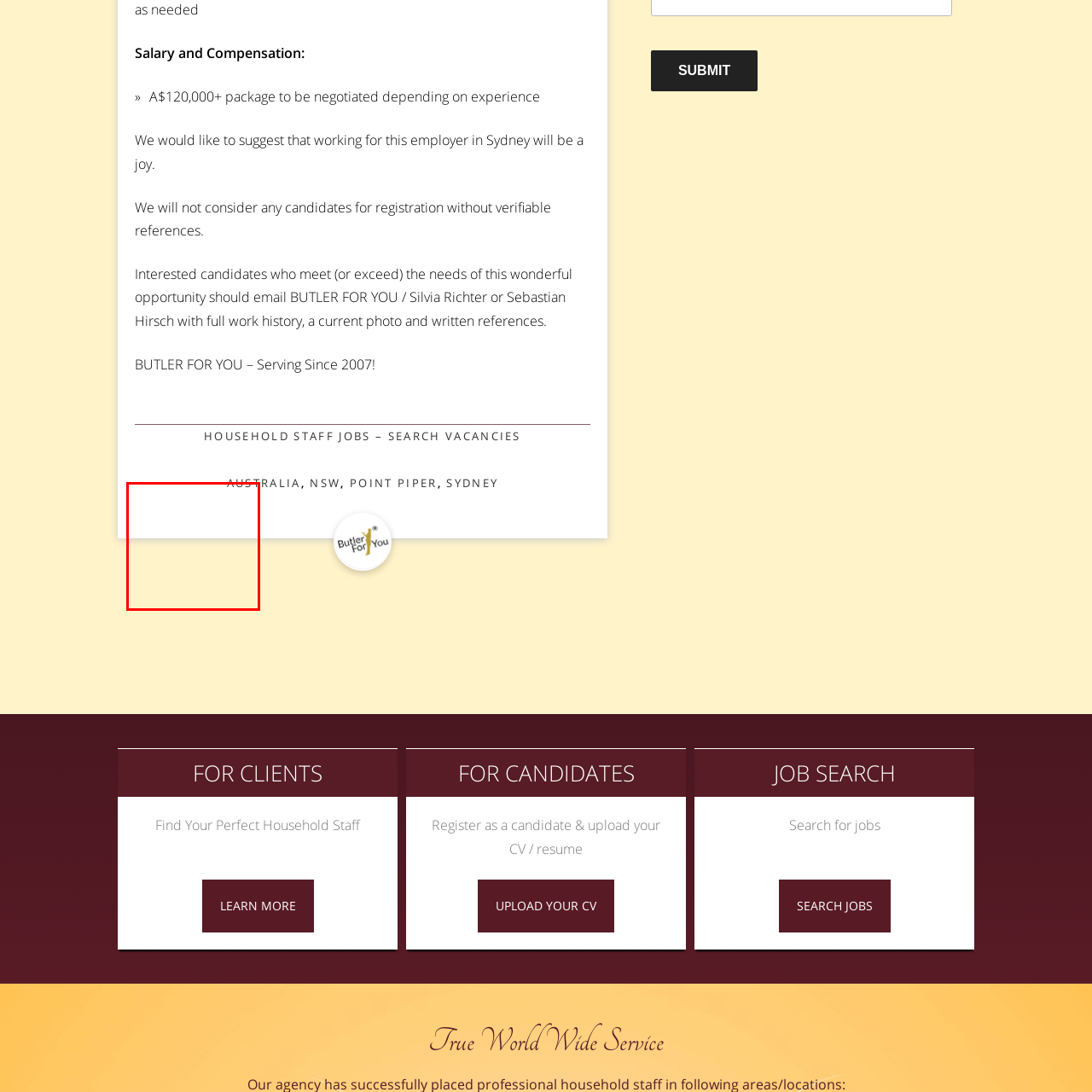Study the image inside the red outline, What is the agency's network characteristic? 
Respond with a brief word or phrase.

Extensive